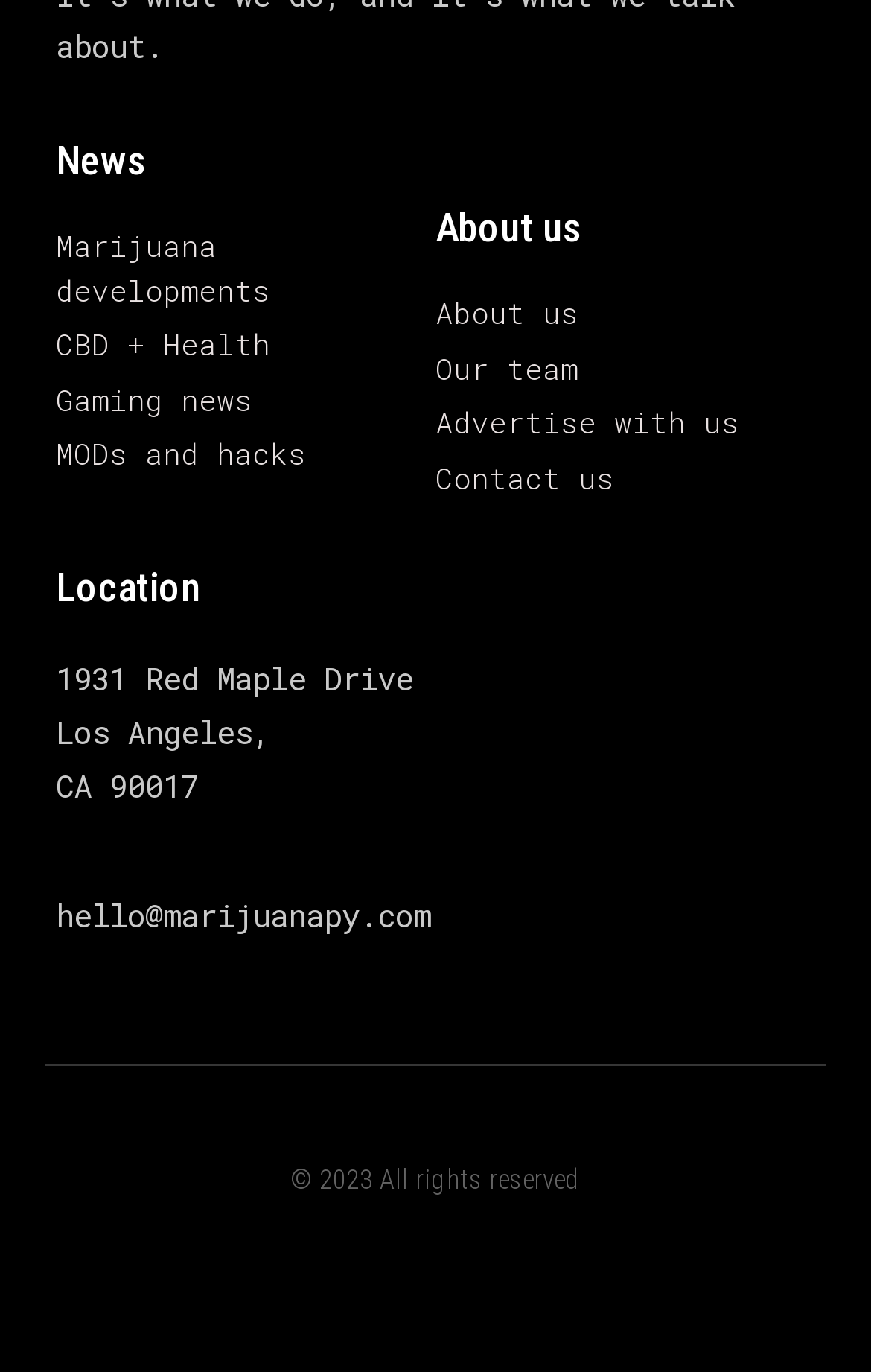Find the bounding box coordinates for the area that must be clicked to perform this action: "View Contact us".

[0.5, 0.333, 0.936, 0.365]